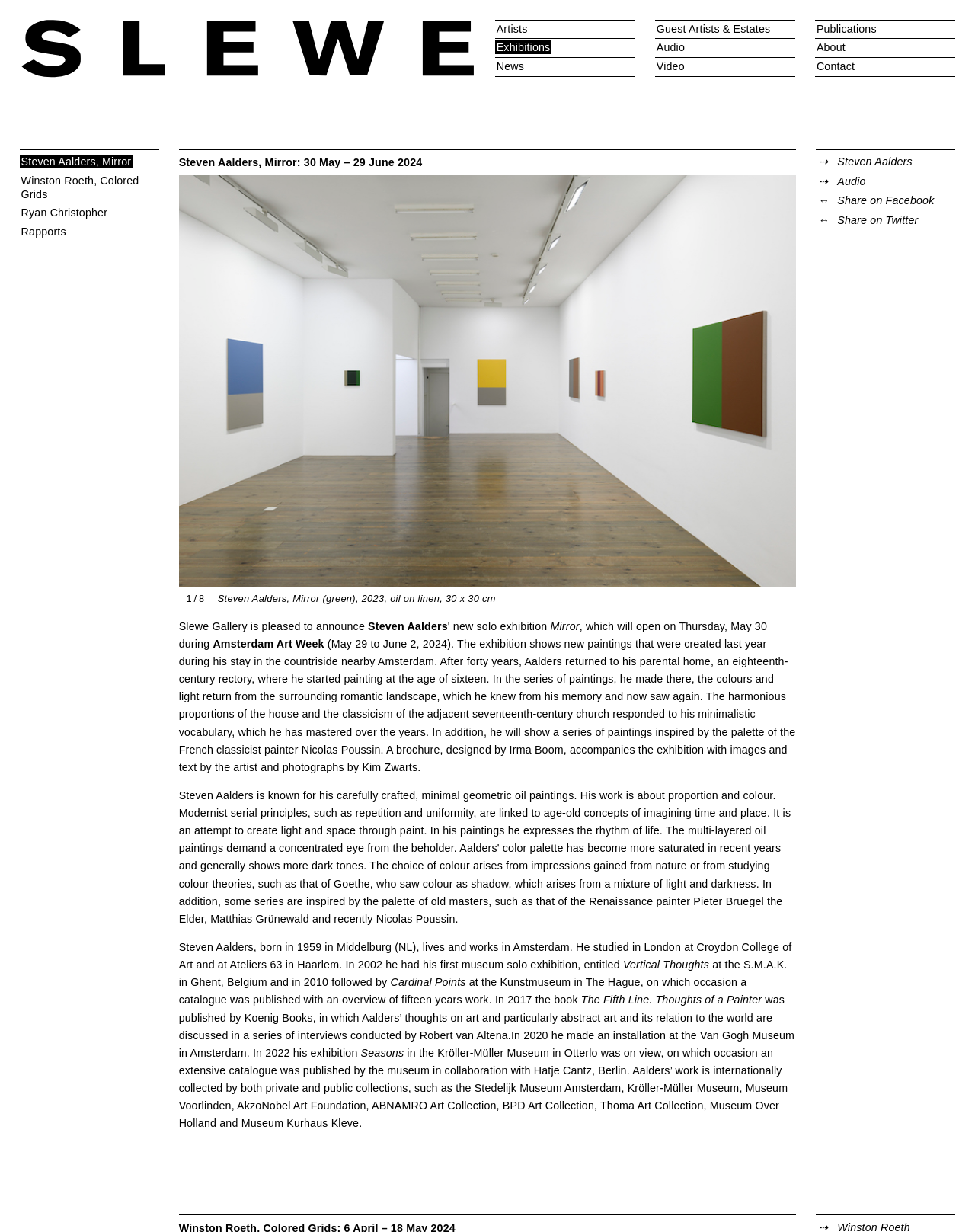Identify the headline of the webpage and generate its text content.

Steven Aalders, Mirror: 30 May – 29 June 2024